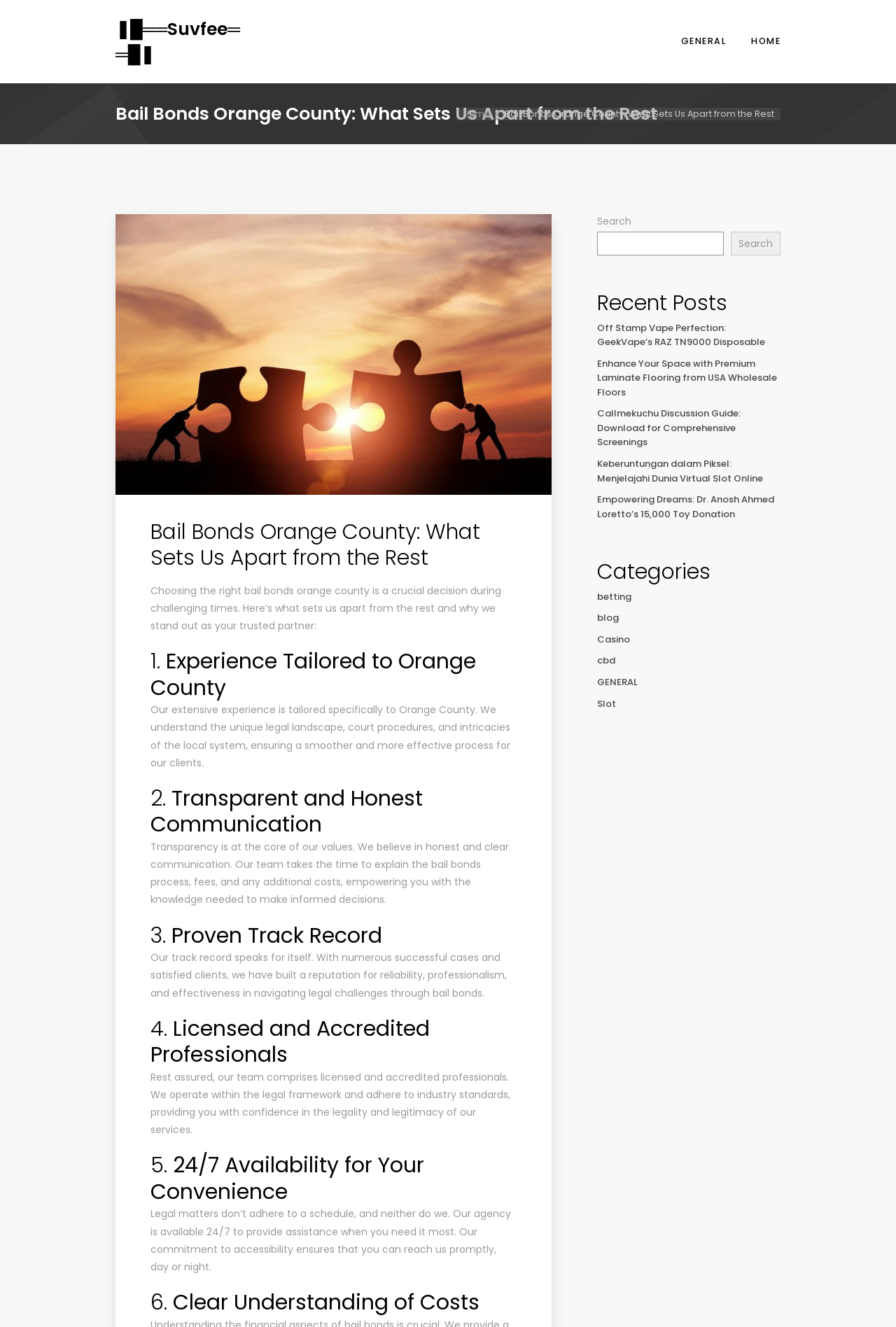Please identify the bounding box coordinates of the element I need to click to follow this instruction: "Search for something".

[0.667, 0.175, 0.808, 0.193]